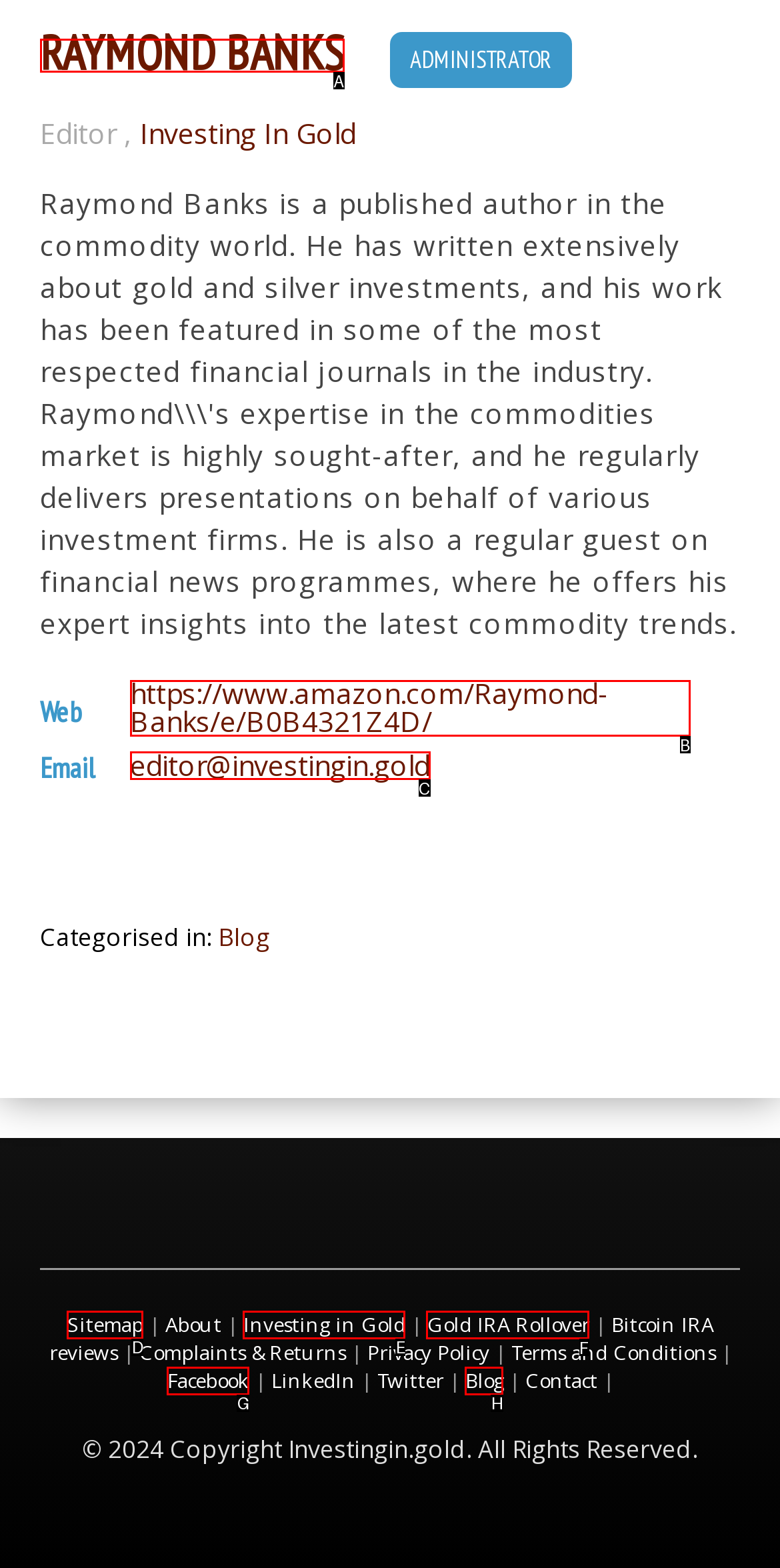Determine which HTML element I should select to execute the task: Learn about Gold IRA Rollover
Reply with the corresponding option's letter from the given choices directly.

F